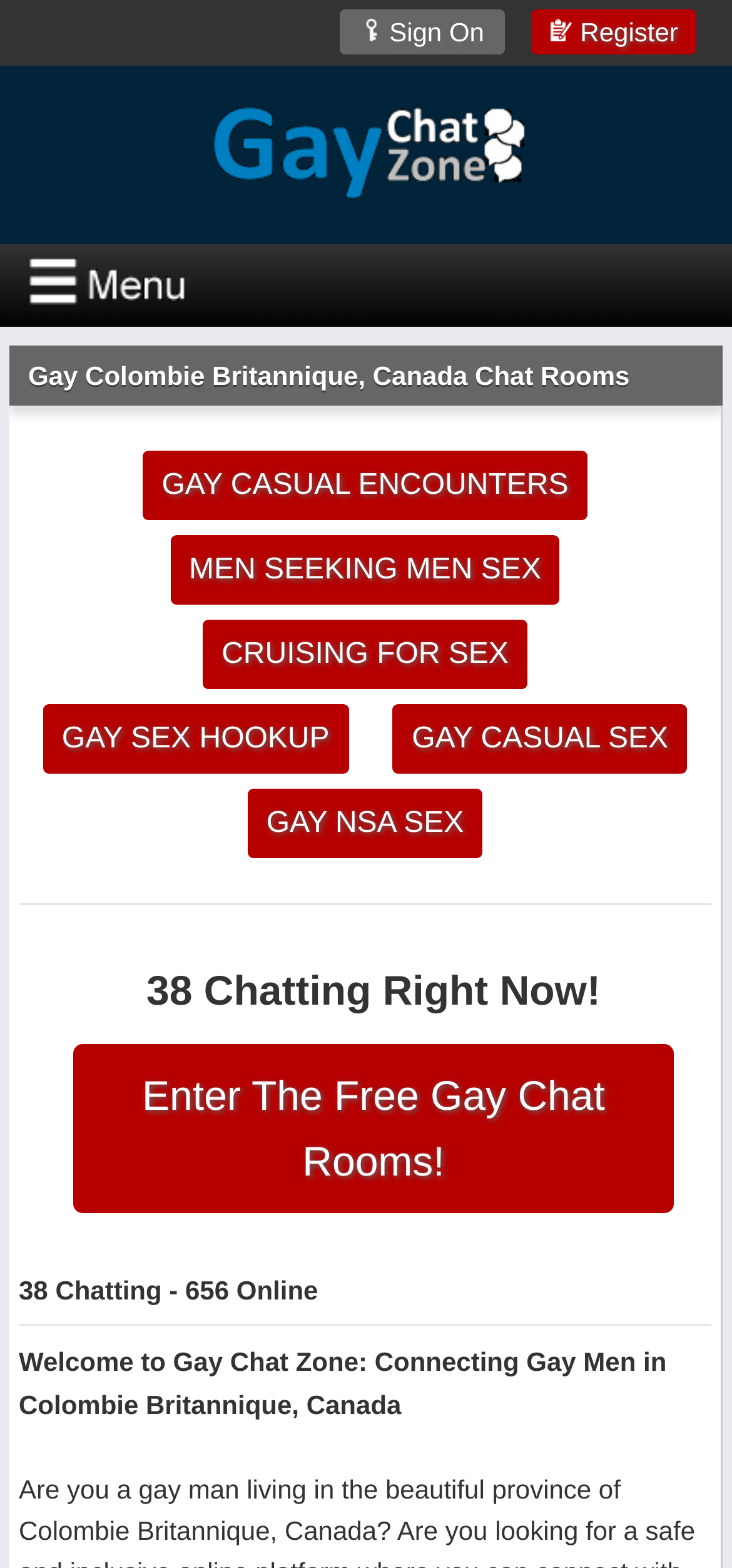Please provide the bounding box coordinates for the element that needs to be clicked to perform the instruction: "Click on Small Business Ideas". The coordinates must consist of four float numbers between 0 and 1, formatted as [left, top, right, bottom].

None